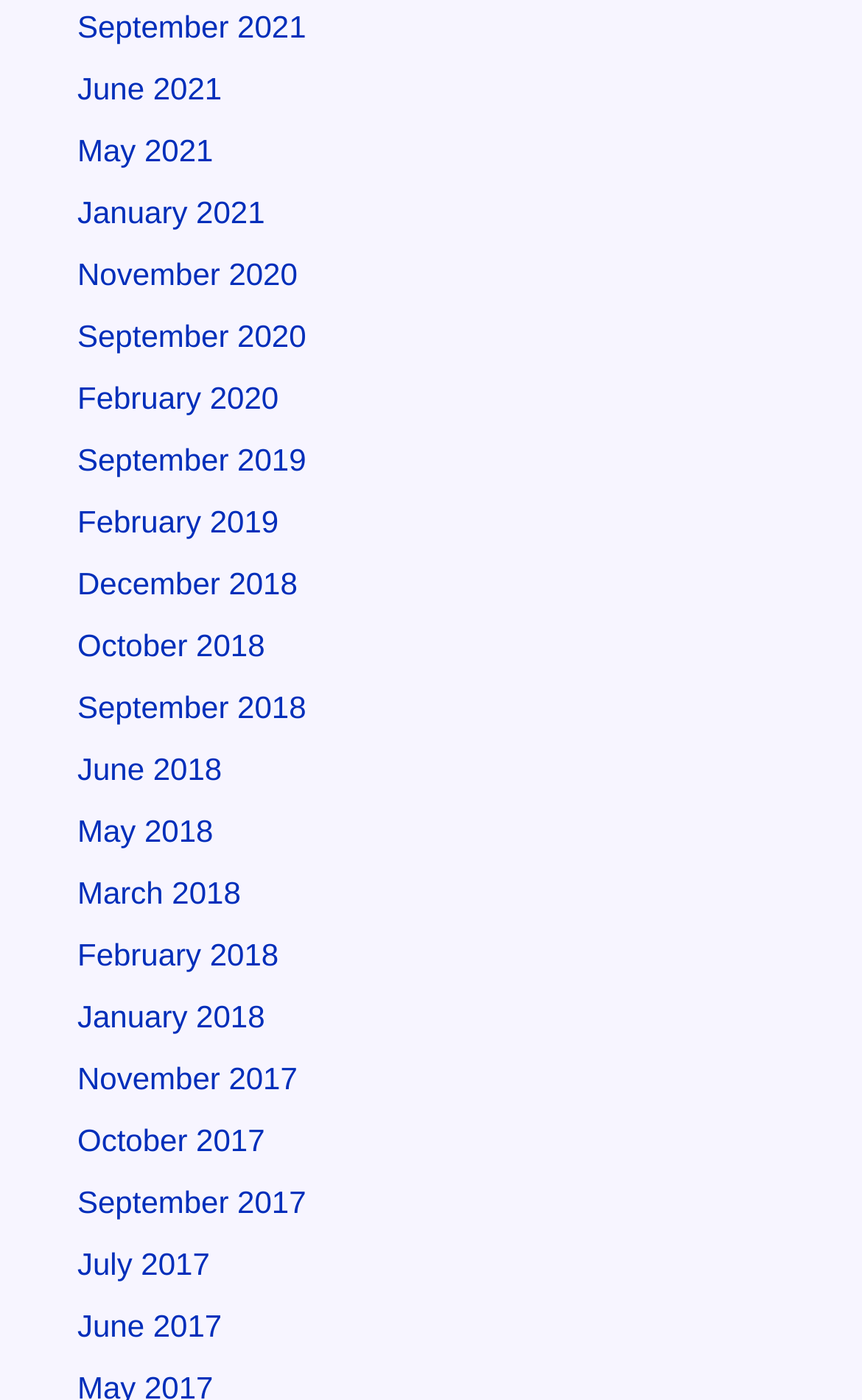Determine the bounding box coordinates (top-left x, top-left y, bottom-right x, bottom-right y) of the UI element described in the following text: June 2017

[0.09, 0.934, 0.257, 0.959]